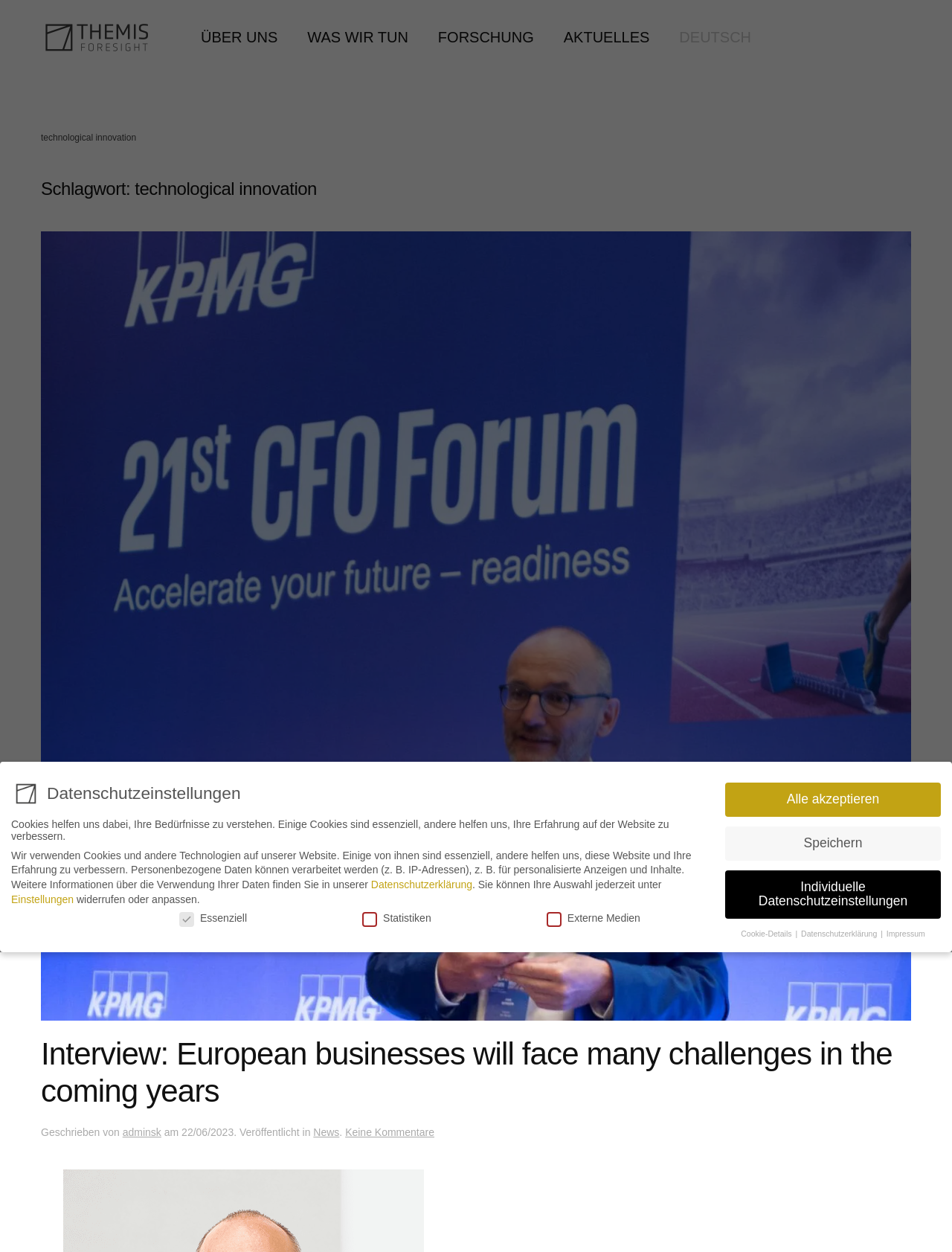How many navigation menu items are there?
Using the image as a reference, answer with just one word or a short phrase.

5